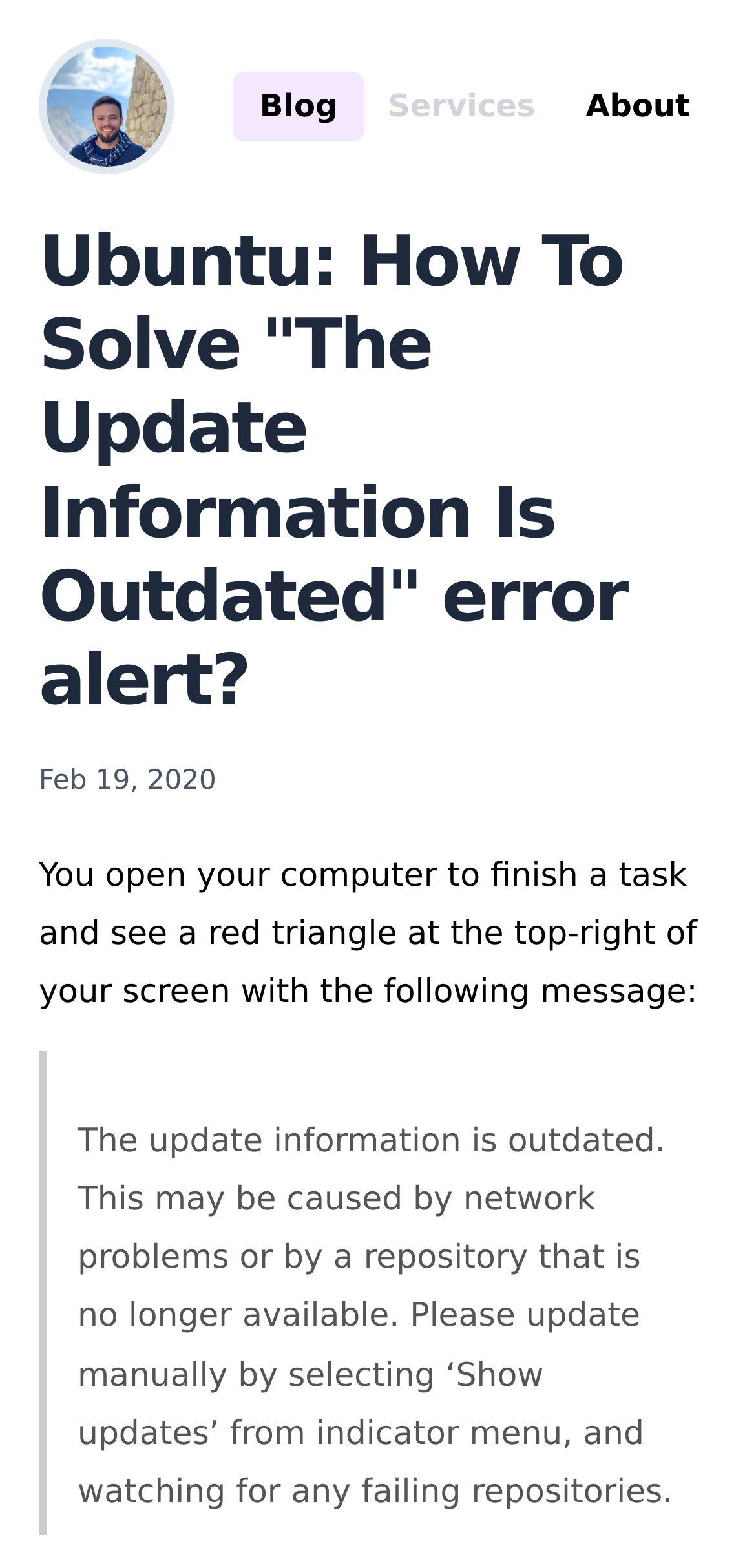What is the primary heading on this webpage?

Ubuntu: How To Solve "The Update Information Is Outdated" error alert?